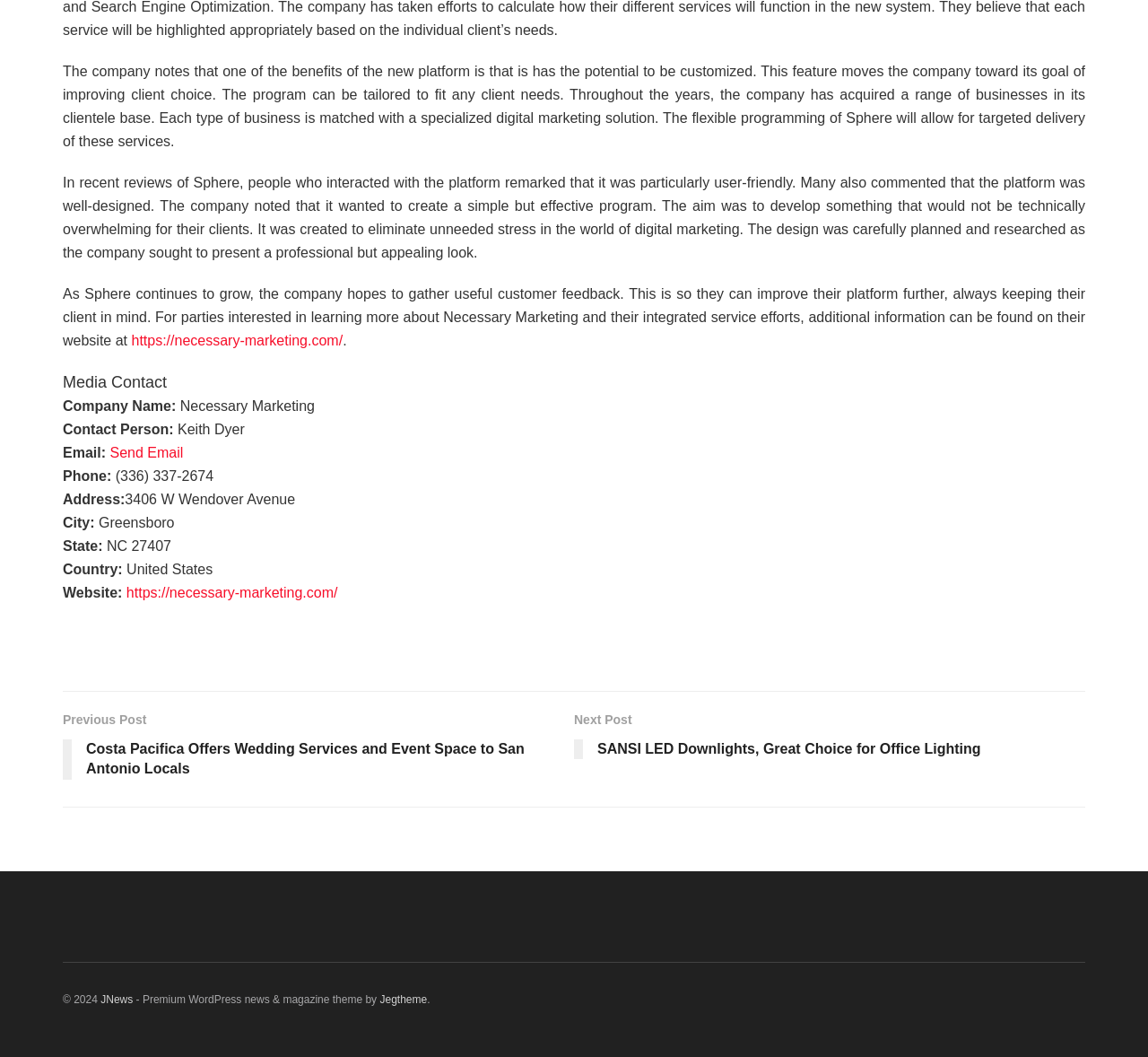Provide the bounding box for the UI element matching this description: "Sid Lee".

None